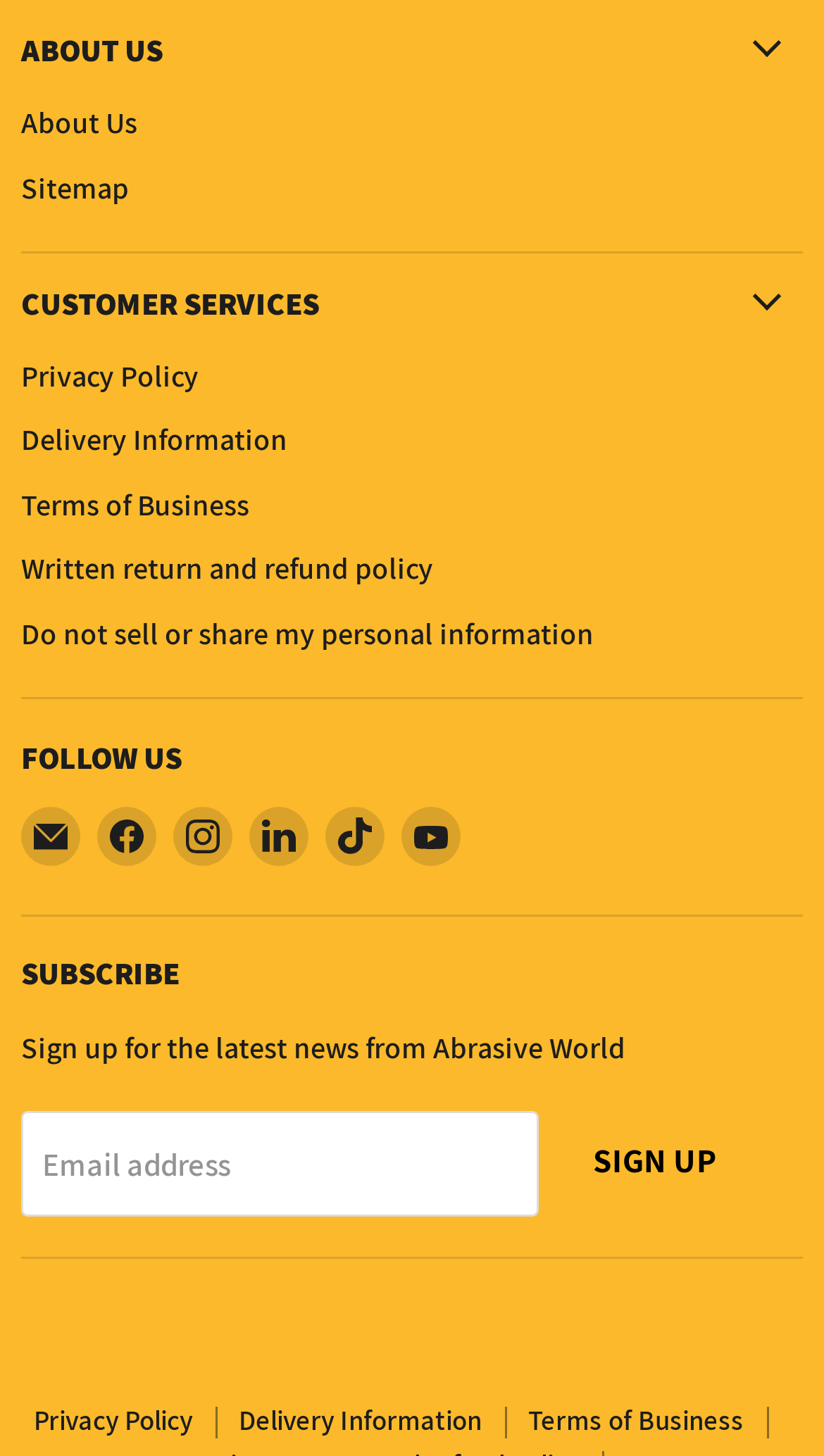Locate the bounding box coordinates of the clickable part needed for the task: "Find us on YouTube".

[0.487, 0.928, 0.559, 0.968]